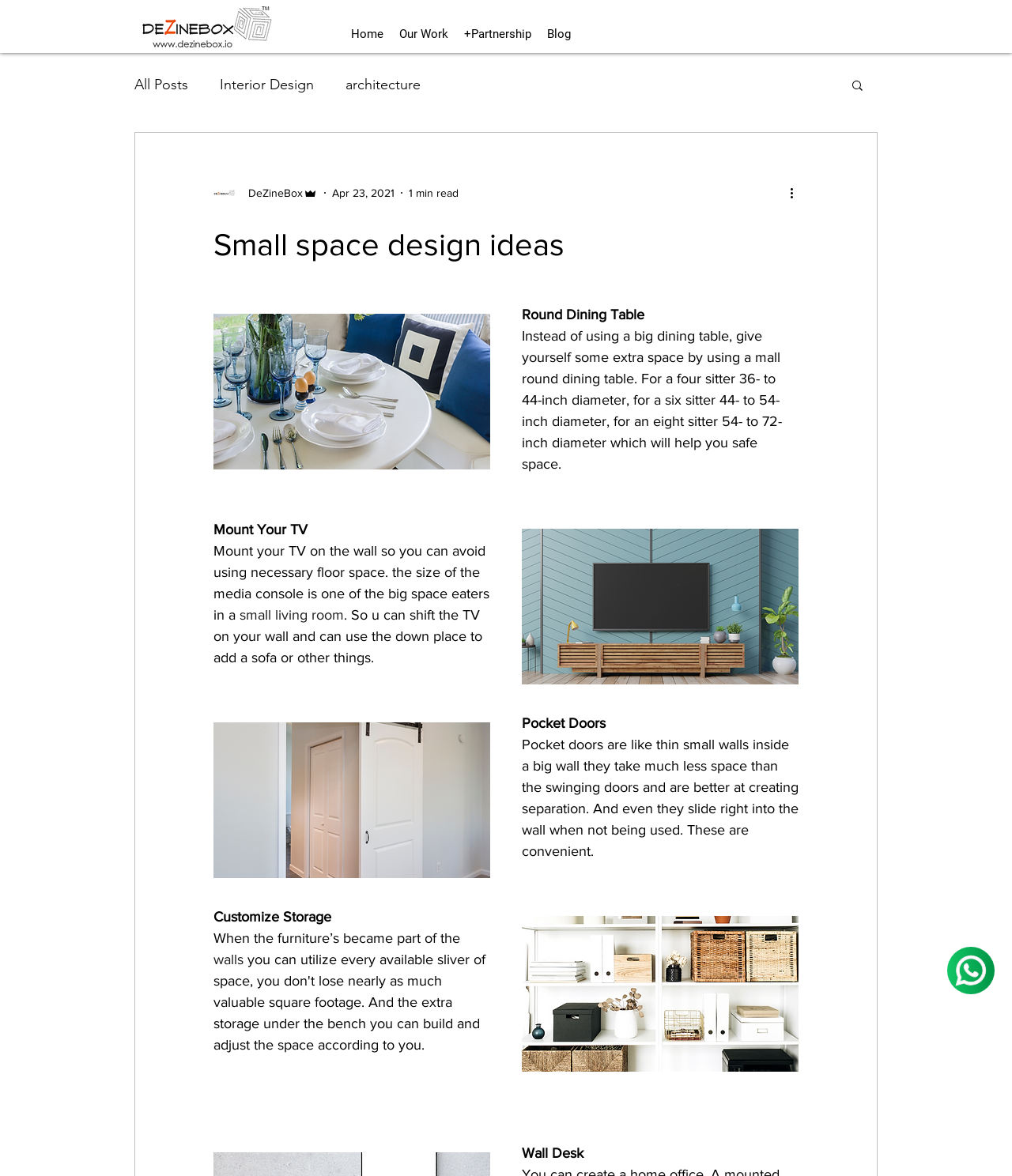Please determine the bounding box coordinates for the element that should be clicked to follow these instructions: "Read the blog post about small space design ideas".

[0.211, 0.193, 0.789, 0.222]